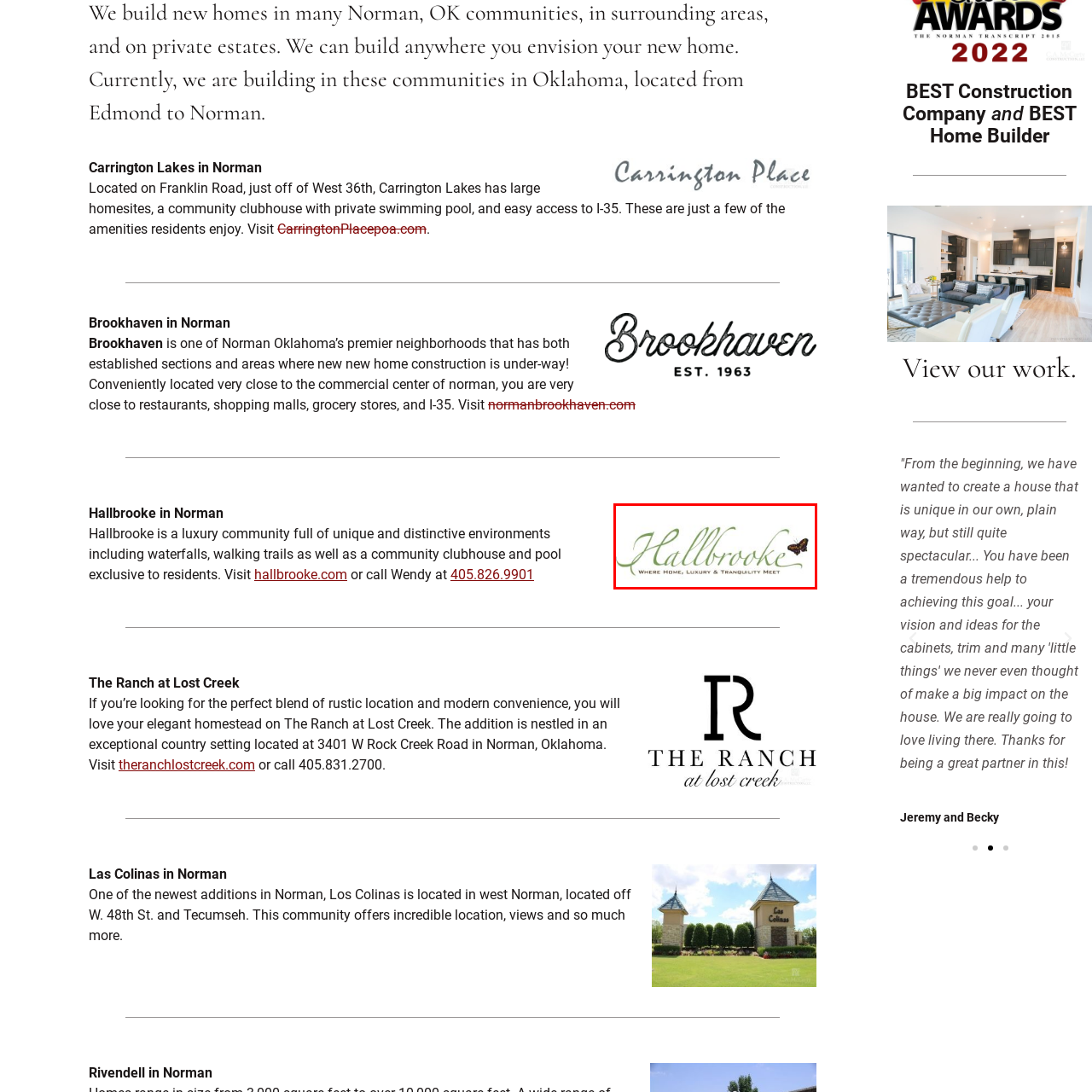Articulate a detailed description of the image enclosed by the red outline.

The image features the logo of Hallbrooke, a luxury community known for its unique and tranquil environments in Norman, Oklahoma. The design incorporates elegant typography with a stylized representation of the name "Hallbrooke," emphasizing its commitment to luxury and serenity. Accompanying the name is the tagline "Where Home, Luxury & Tranquility Meet," highlighting the community's mission to provide a harmonious living experience. The logo is adorned with a butterfly motif, symbolizing transformation and peace, which aligns with the picturesque amenities offered in Hallbrooke, including beautiful landscapes, walking trails, and exclusive recreational facilities for residents.